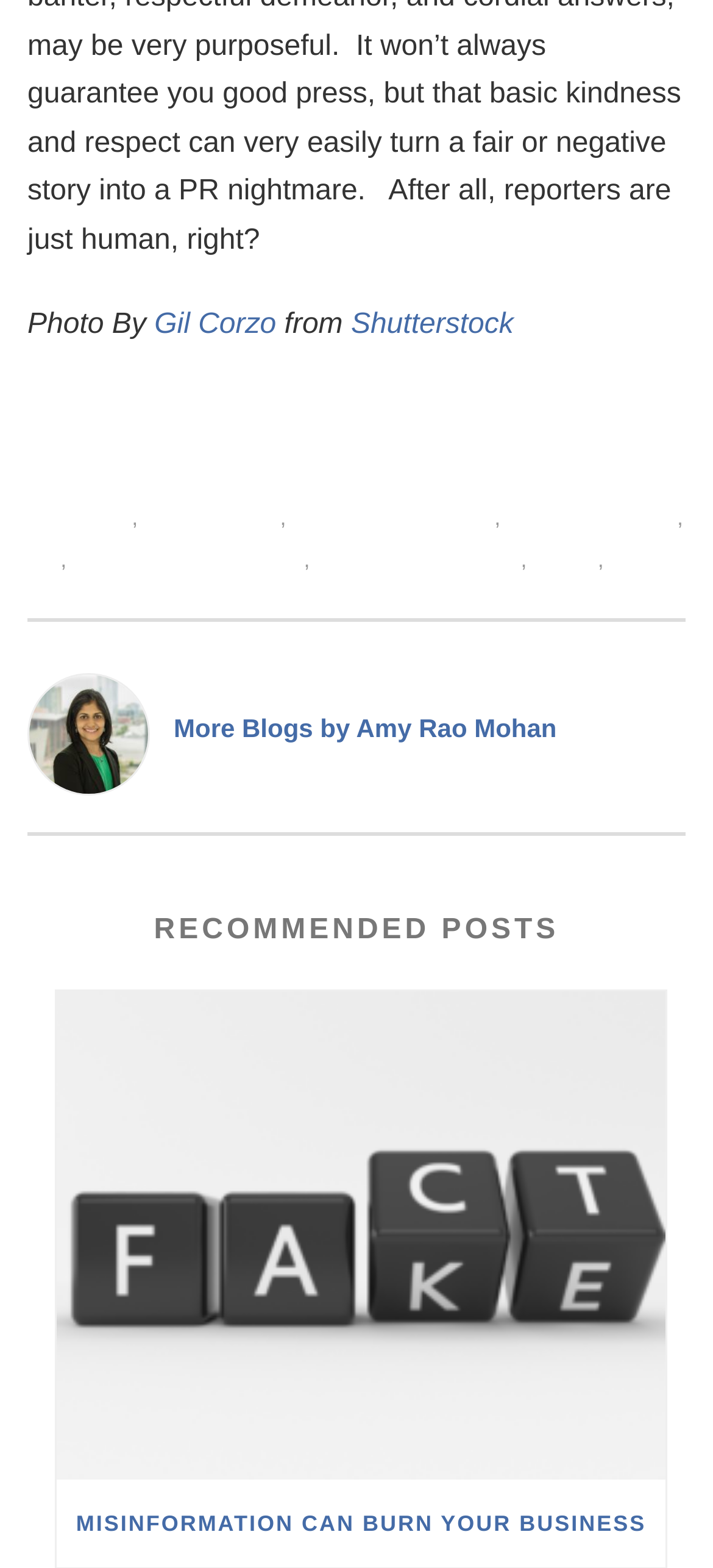Determine the bounding box coordinates of the clickable element necessary to fulfill the instruction: "Read Misinformation Can Burn Your Business". Provide the coordinates as four float numbers within the 0 to 1 range, i.e., [left, top, right, bottom].

[0.079, 0.632, 0.933, 0.944]